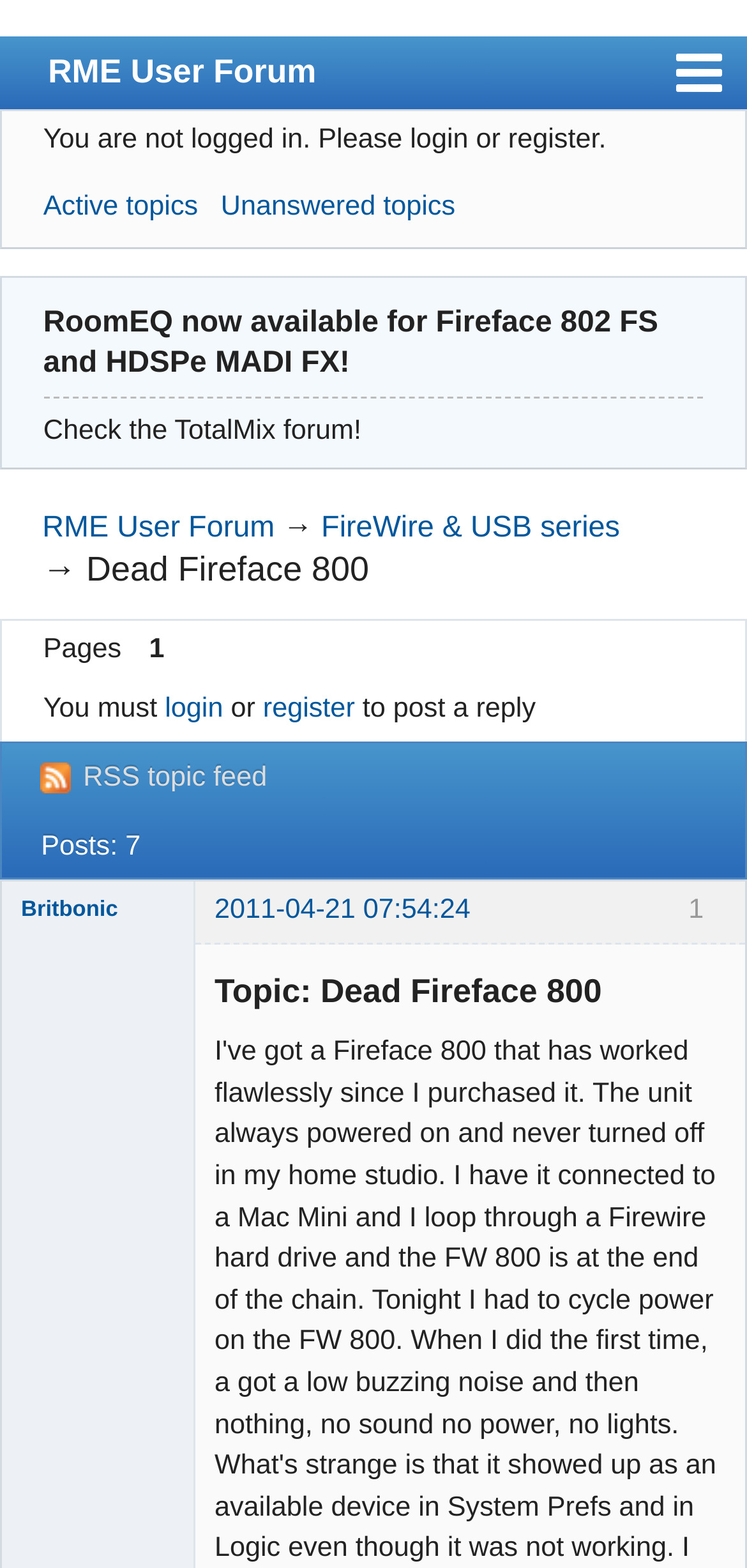Highlight the bounding box coordinates of the element you need to click to perform the following instruction: "Login."

[0.221, 0.443, 0.299, 0.462]